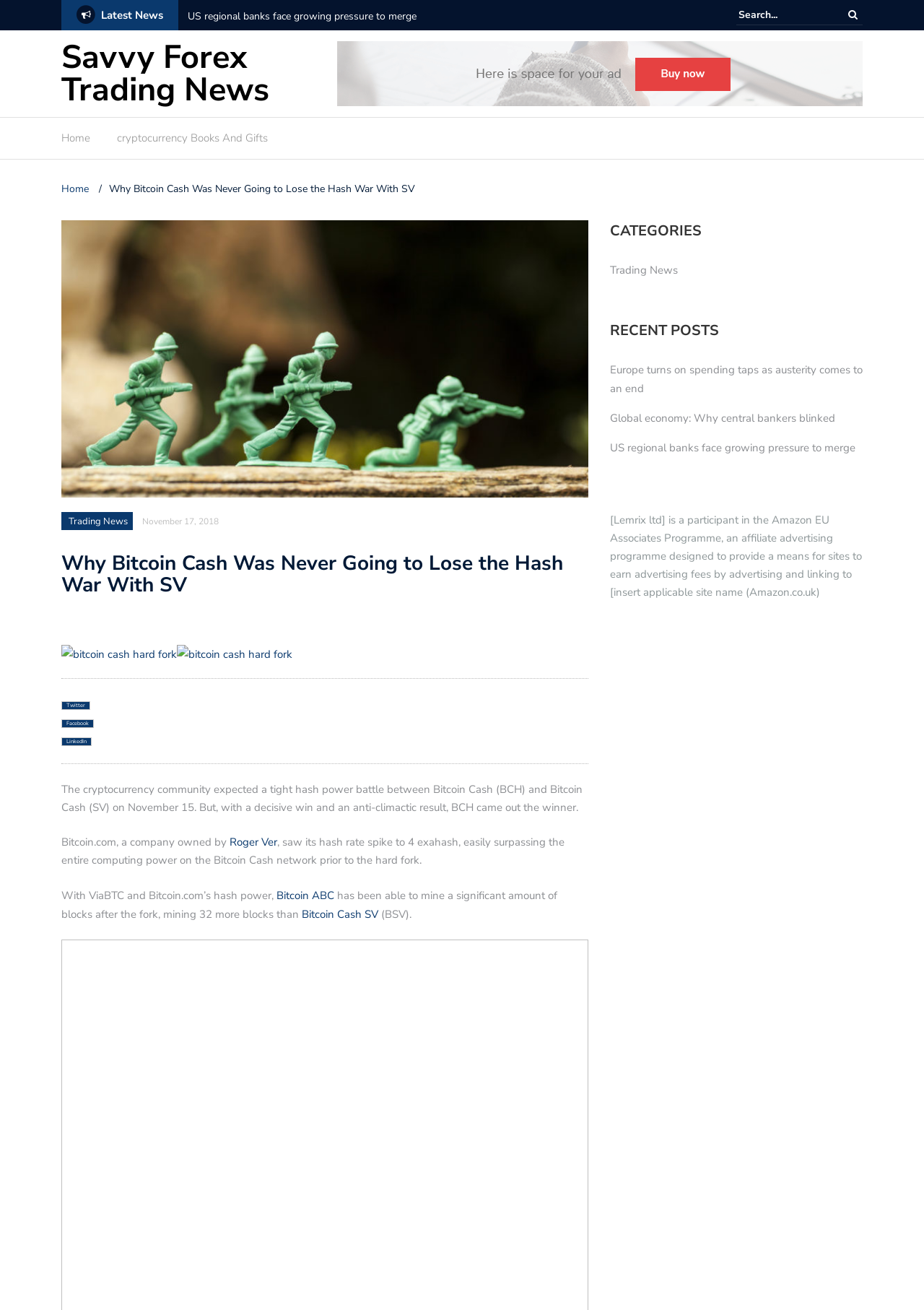Provide a short, one-word or phrase answer to the question below:
How many social media buttons are there?

3